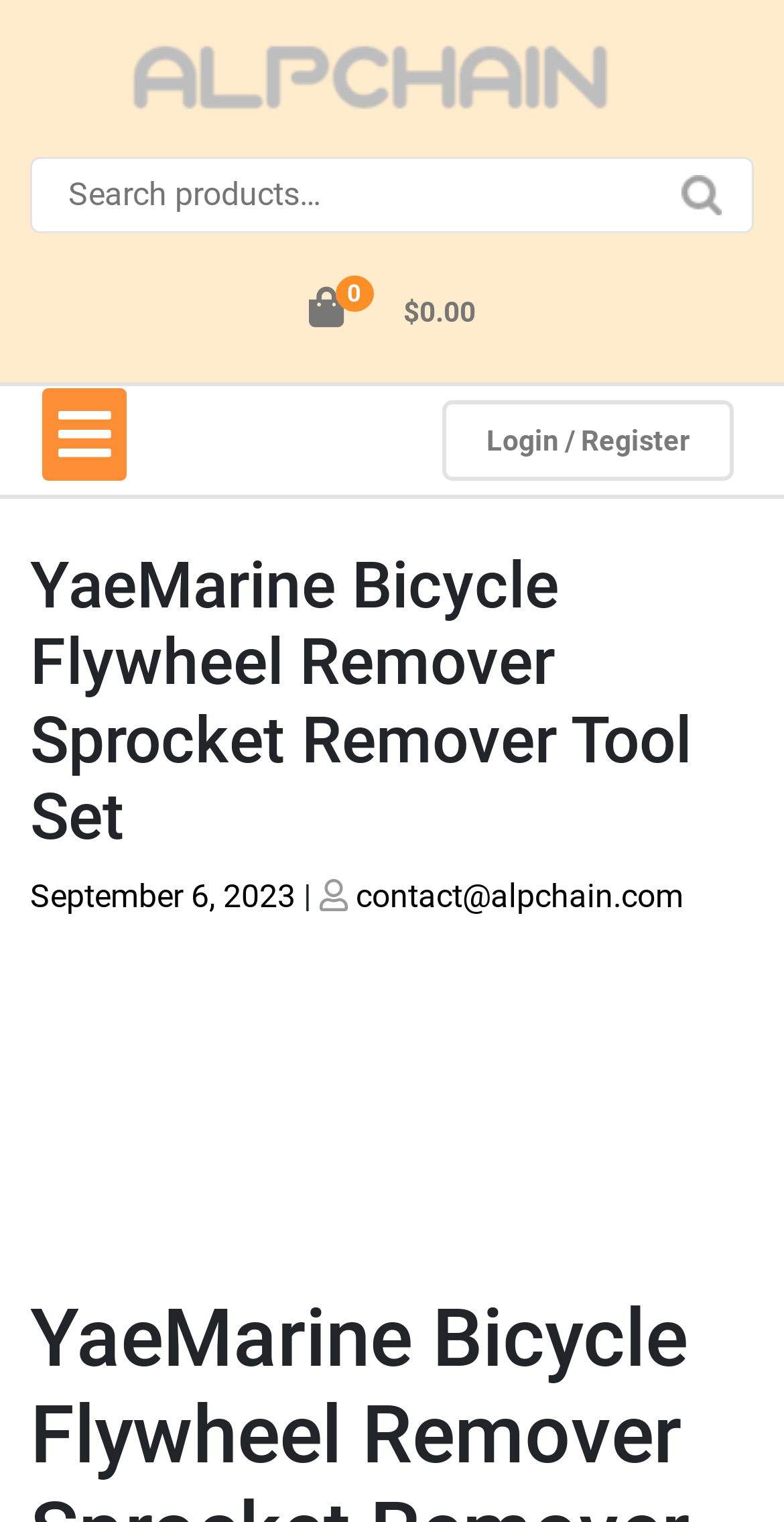Answer the question with a brief word or phrase:
What is the name of the tool set?

YaeMarine Bicycle Flywheel Remover Sprocket Remover Tool Set